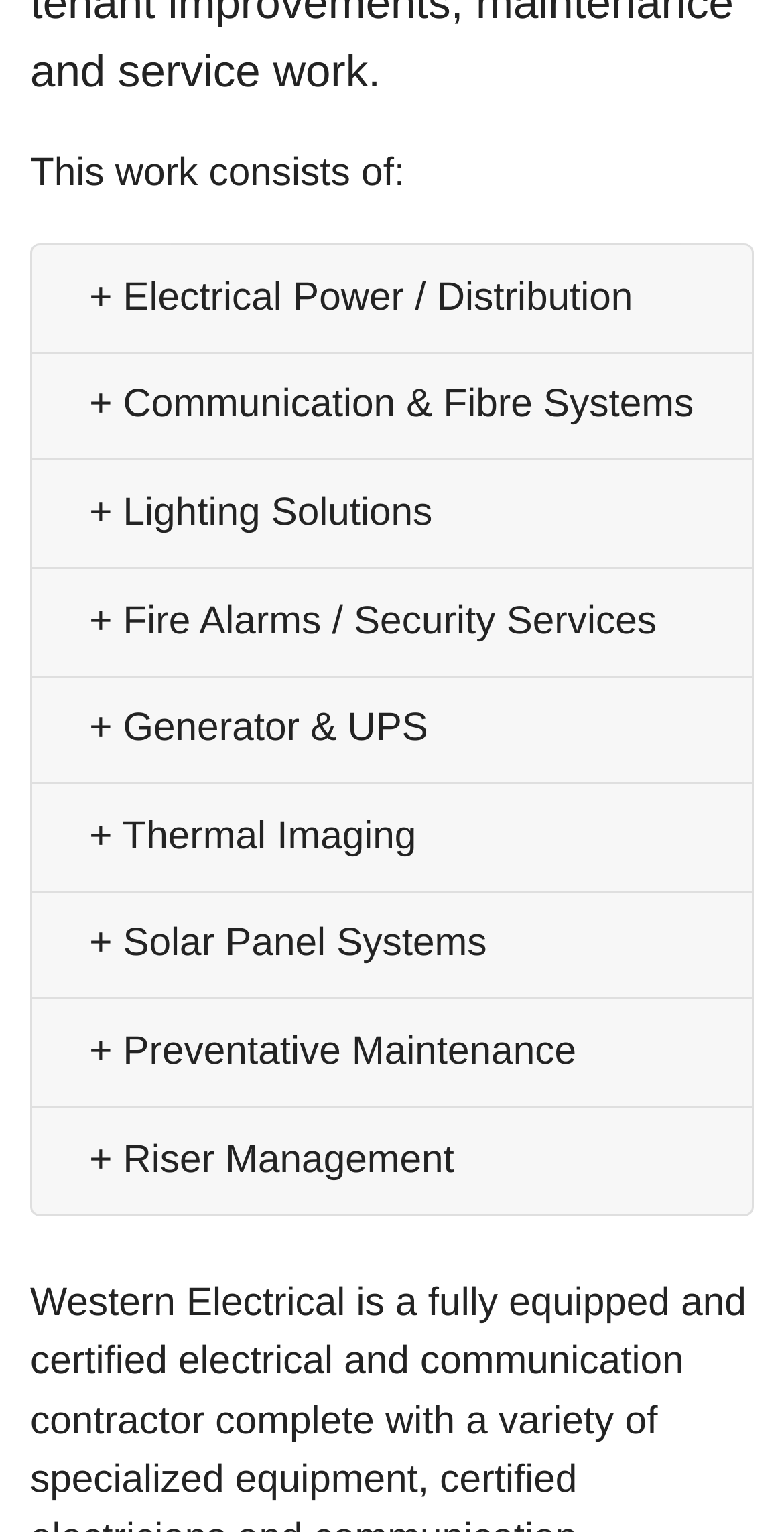Identify the bounding box for the UI element that is described as follows: "parent_node: Search for: value="Search"".

None